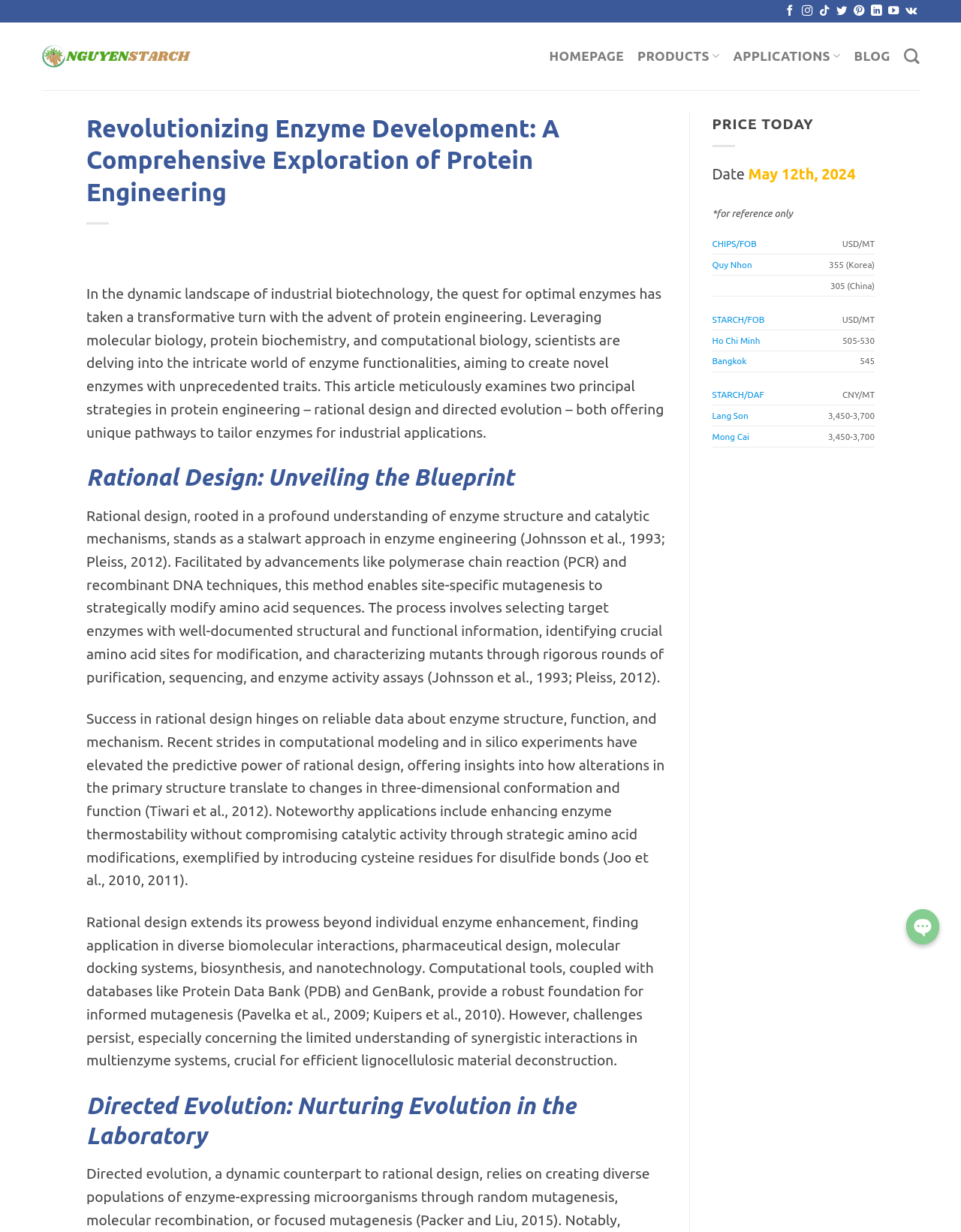What is the date mentioned in the PRICE TODAY section?
From the screenshot, provide a brief answer in one word or phrase.

May 12th, 2024